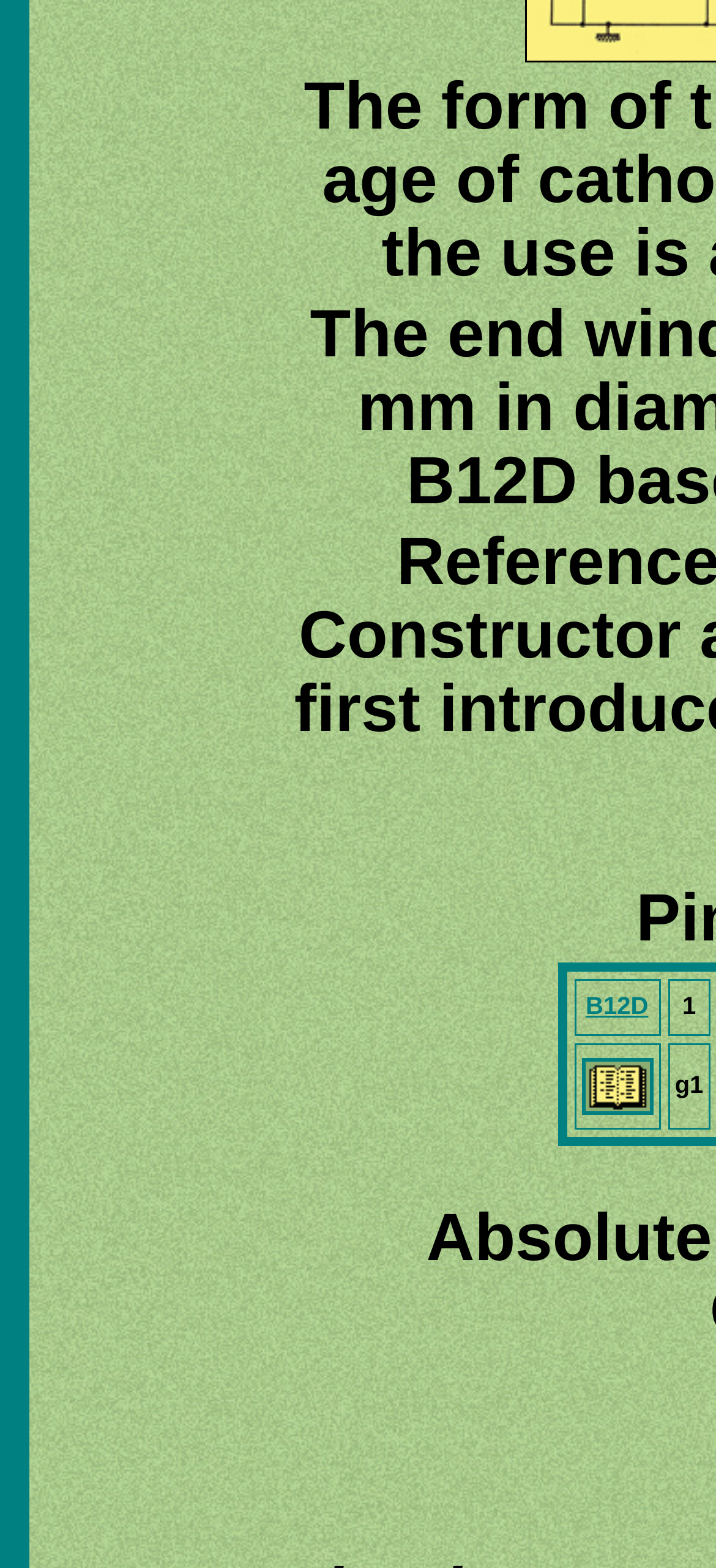Bounding box coordinates should be provided in the format (top-left x, top-left y, bottom-right x, bottom-right y) with all values between 0 and 1. Identify the bounding box for this UI element: B12D

[0.818, 0.633, 0.905, 0.651]